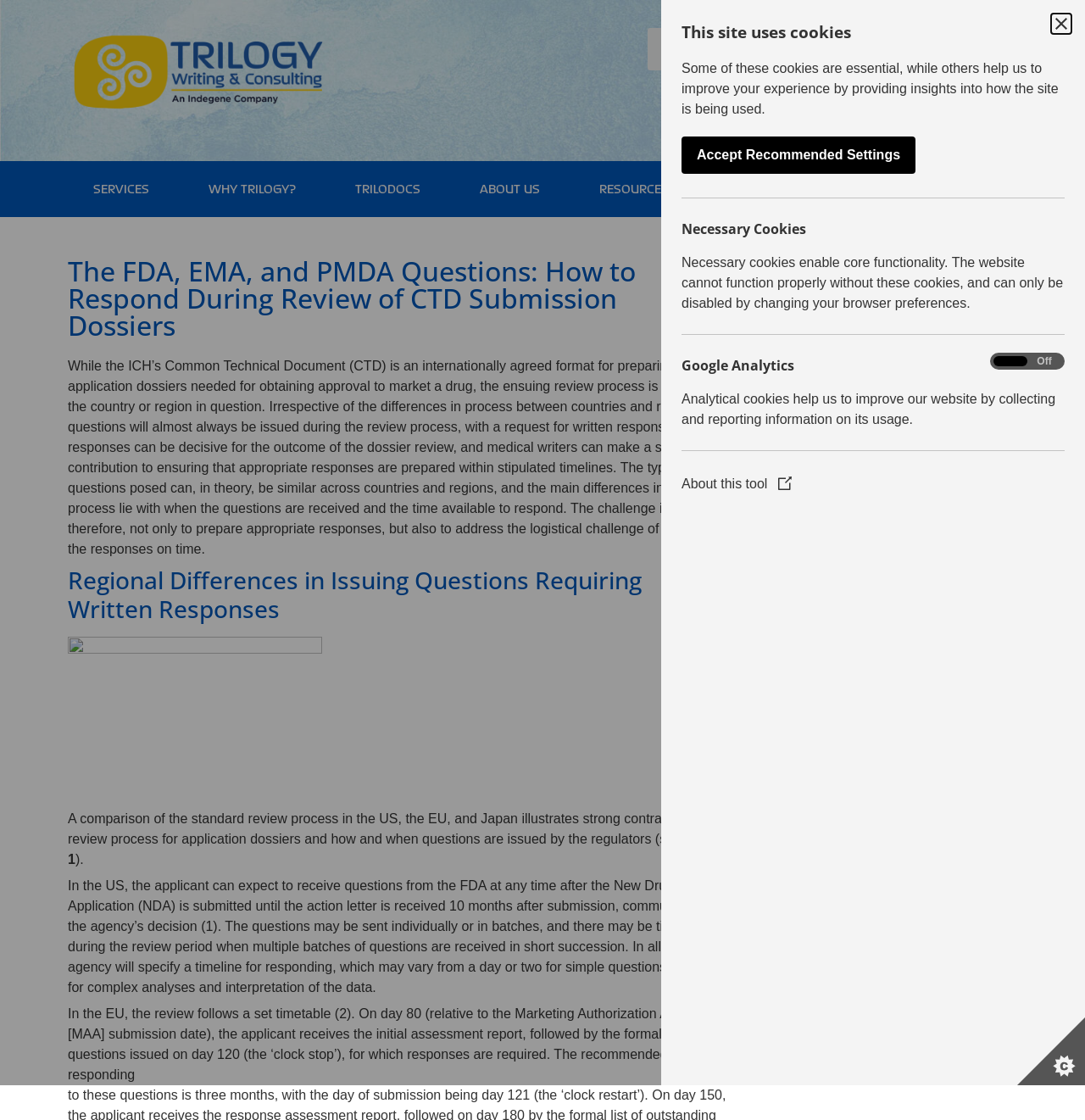What is the name of the company that wrote this article?
Using the image, provide a detailed and thorough answer to the question.

The company name is mentioned in the logo at the top left corner of the webpage, and also in the title of the webpage.